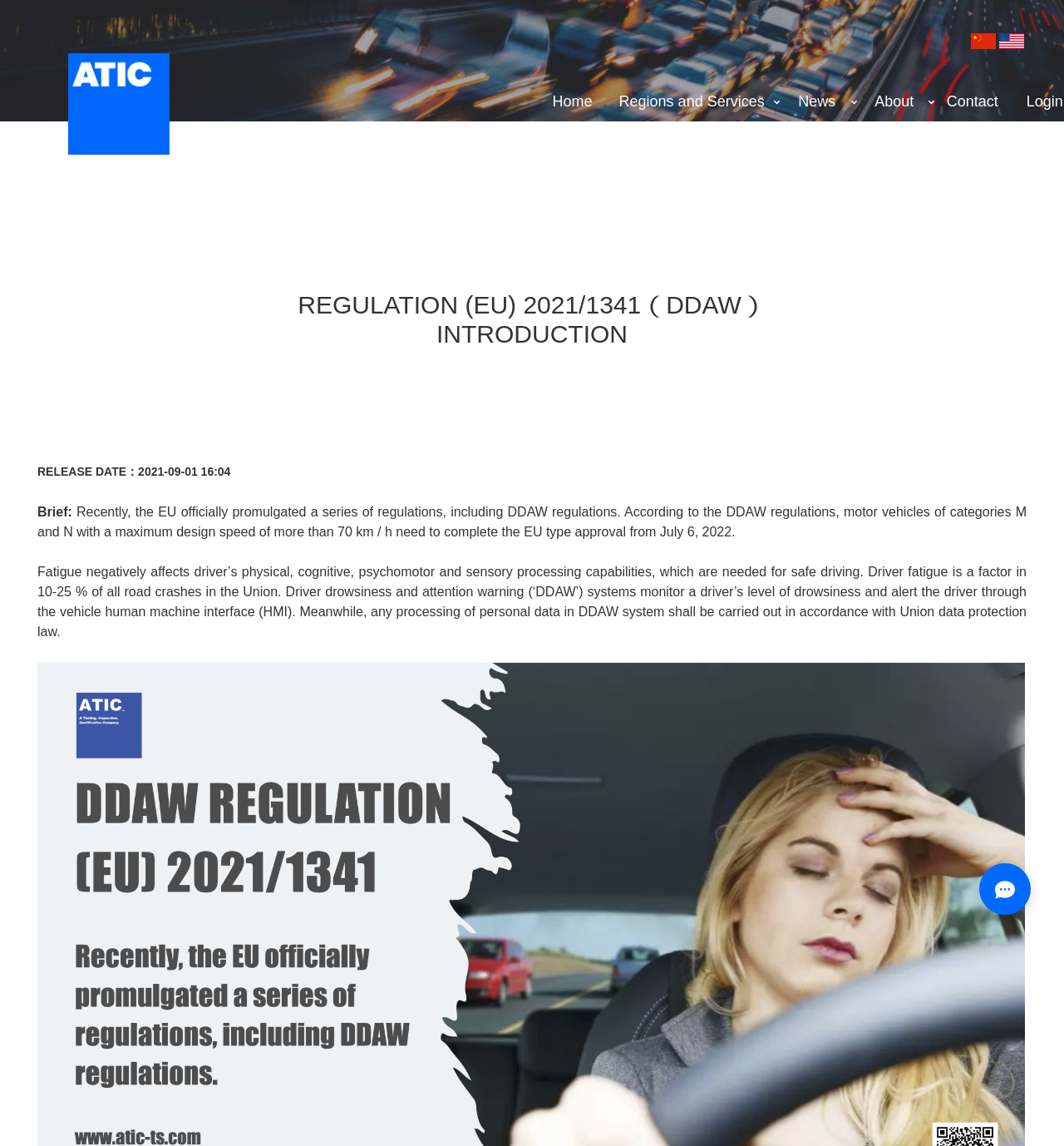What is the maximum design speed of motor vehicles that need to complete EU type approval?
Based on the screenshot, give a detailed explanation to answer the question.

According to the StaticText element, motor vehicles of categories M and N with a maximum design speed of more than 70 km/h need to complete the EU type approval from July 6, 2022, which implies that the maximum design speed is 70 km/h.